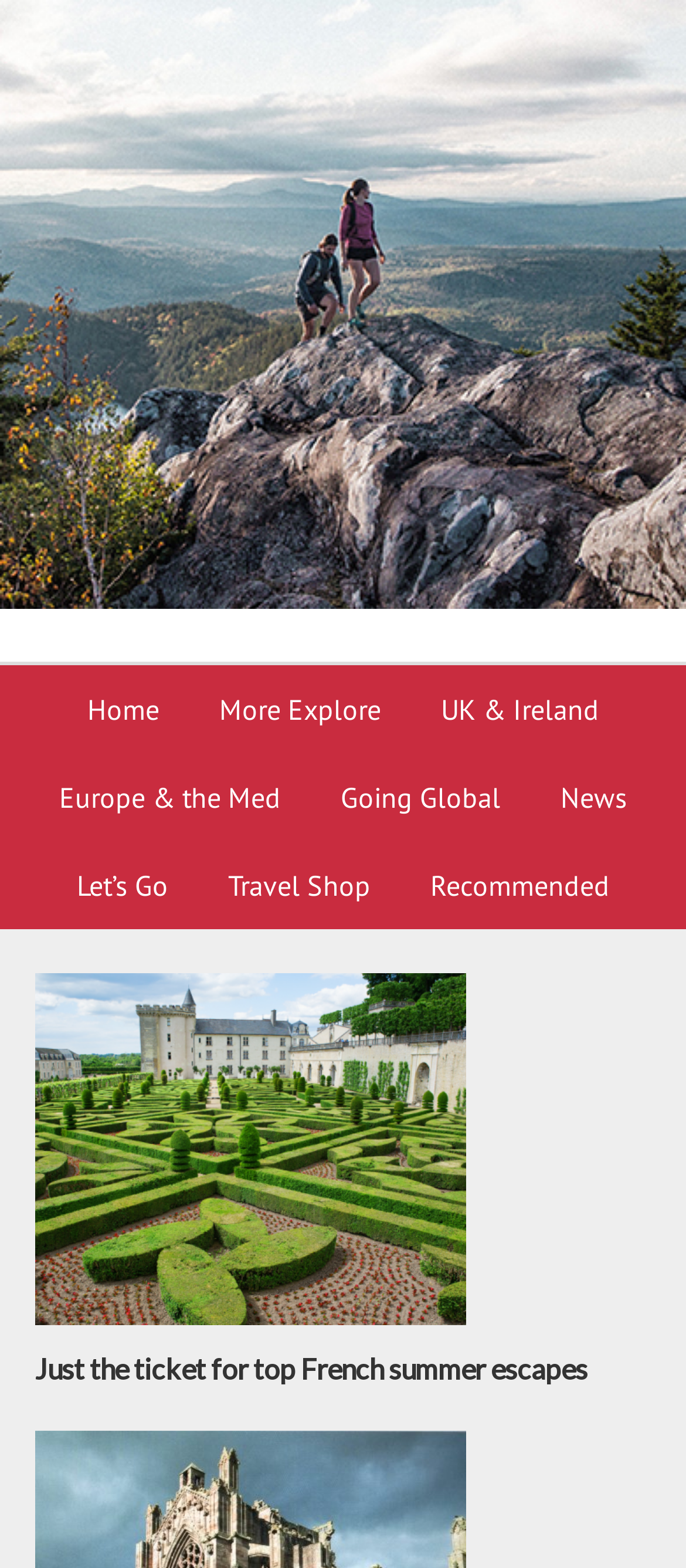Answer the question briefly using a single word or phrase: 
How many links are in the main navigation section?

8